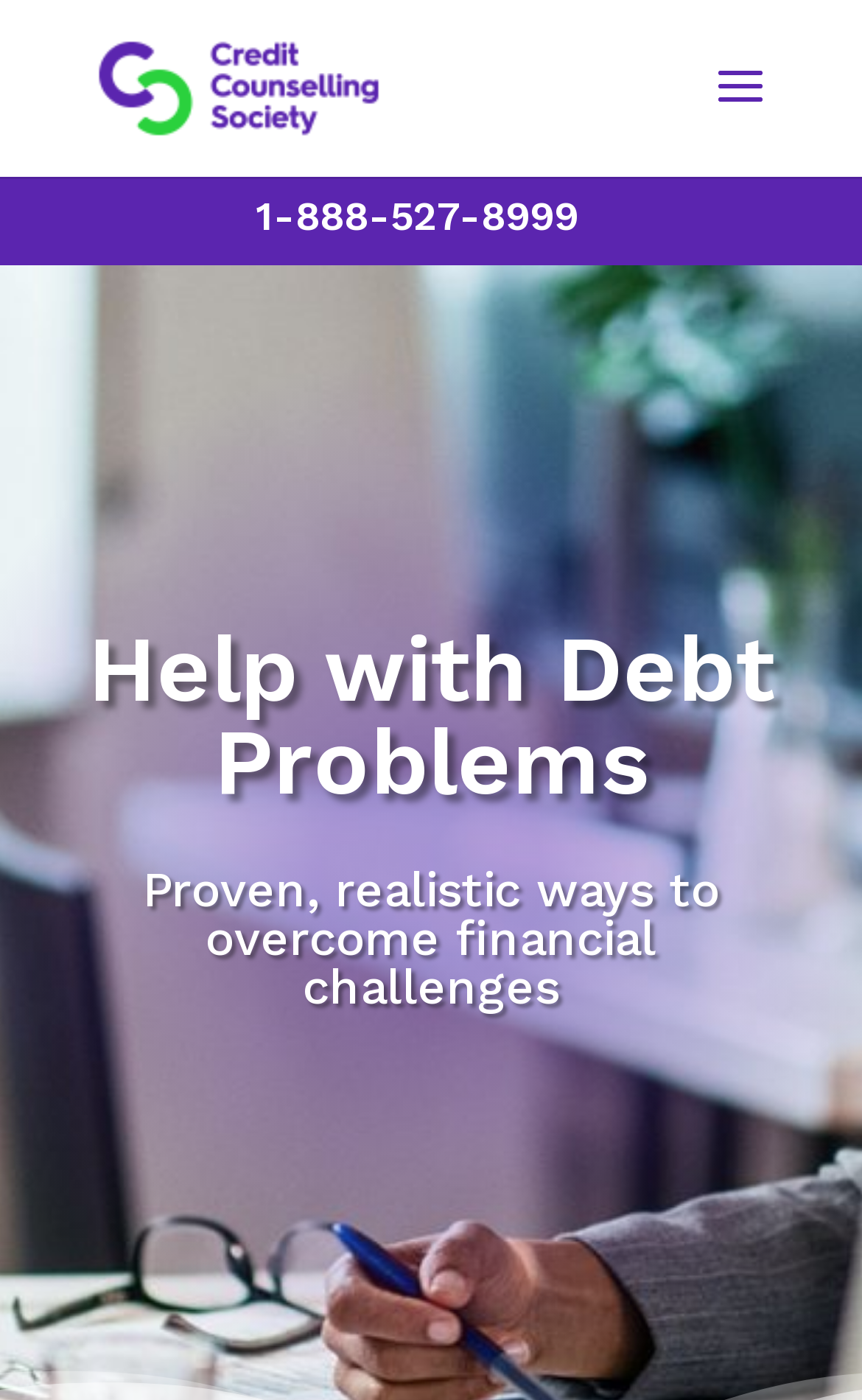What is the phone number on the webpage?
Give a detailed explanation using the information visible in the image.

I found the phone number by looking at the link element with the text '1-888-527-8999' which has a bounding box coordinate of [0.296, 0.137, 0.671, 0.171].